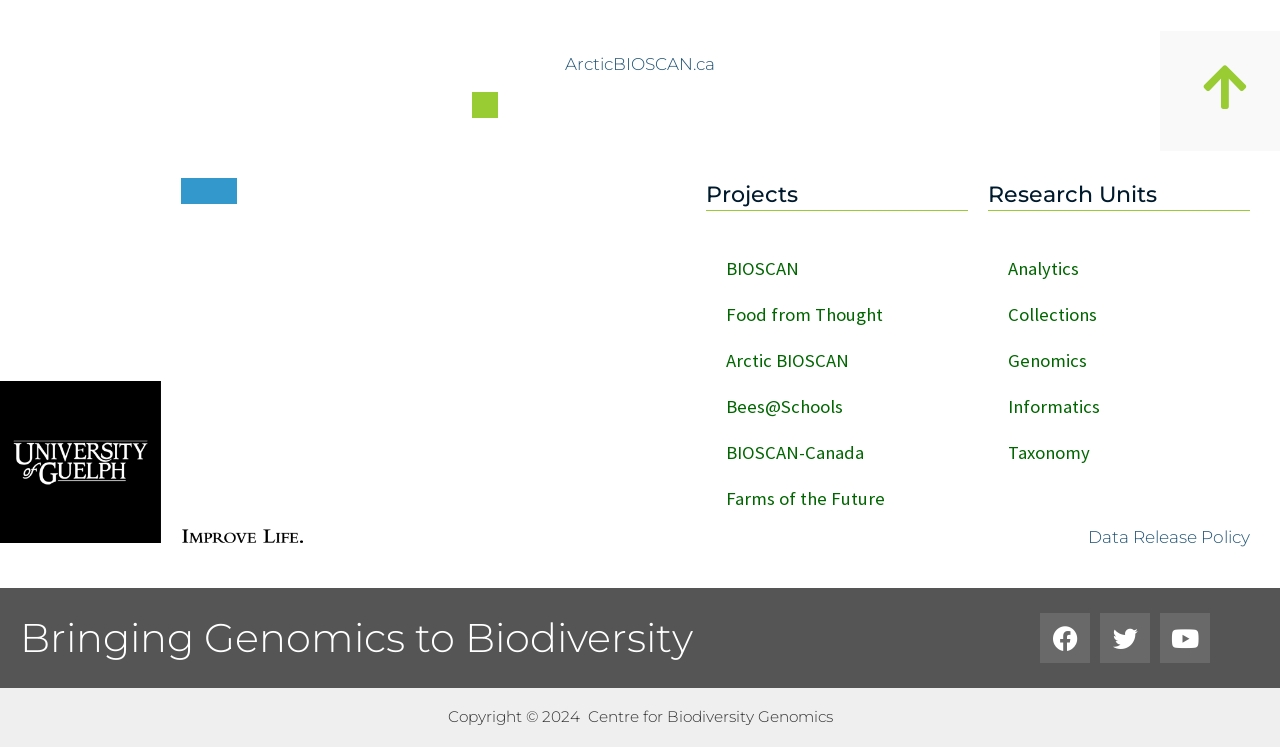What is the name of the university associated with the logo?
Answer the question with a detailed and thorough explanation.

I found the image element with the description 'Logo: University of Guelph' at coordinates [0.0, 0.51, 0.237, 0.727], which indicates that the logo is associated with the University of Guelph.